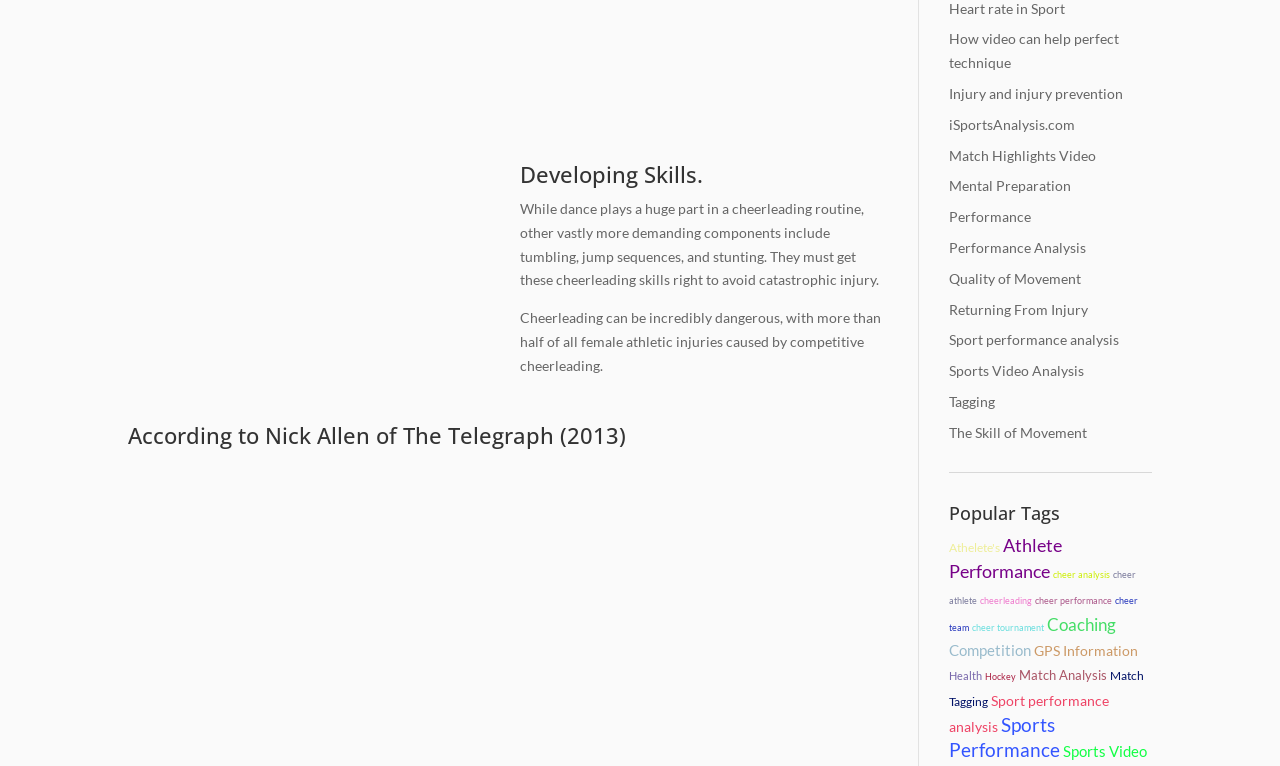What is the purpose of cheerleading analysis?
We need a detailed and meticulous answer to the question.

The webpage mentions that 'Cheerleading analysis can assist in showing which of your athlete’s techniques and skills need to be improved.' This implies that the purpose of cheerleading analysis is to identify areas for improvement and help athletes develop their skills.